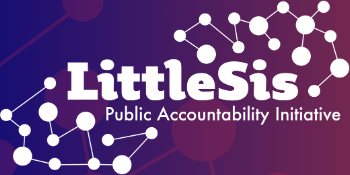What is the color of the background? Please answer the question using a single word or phrase based on the image.

Purple